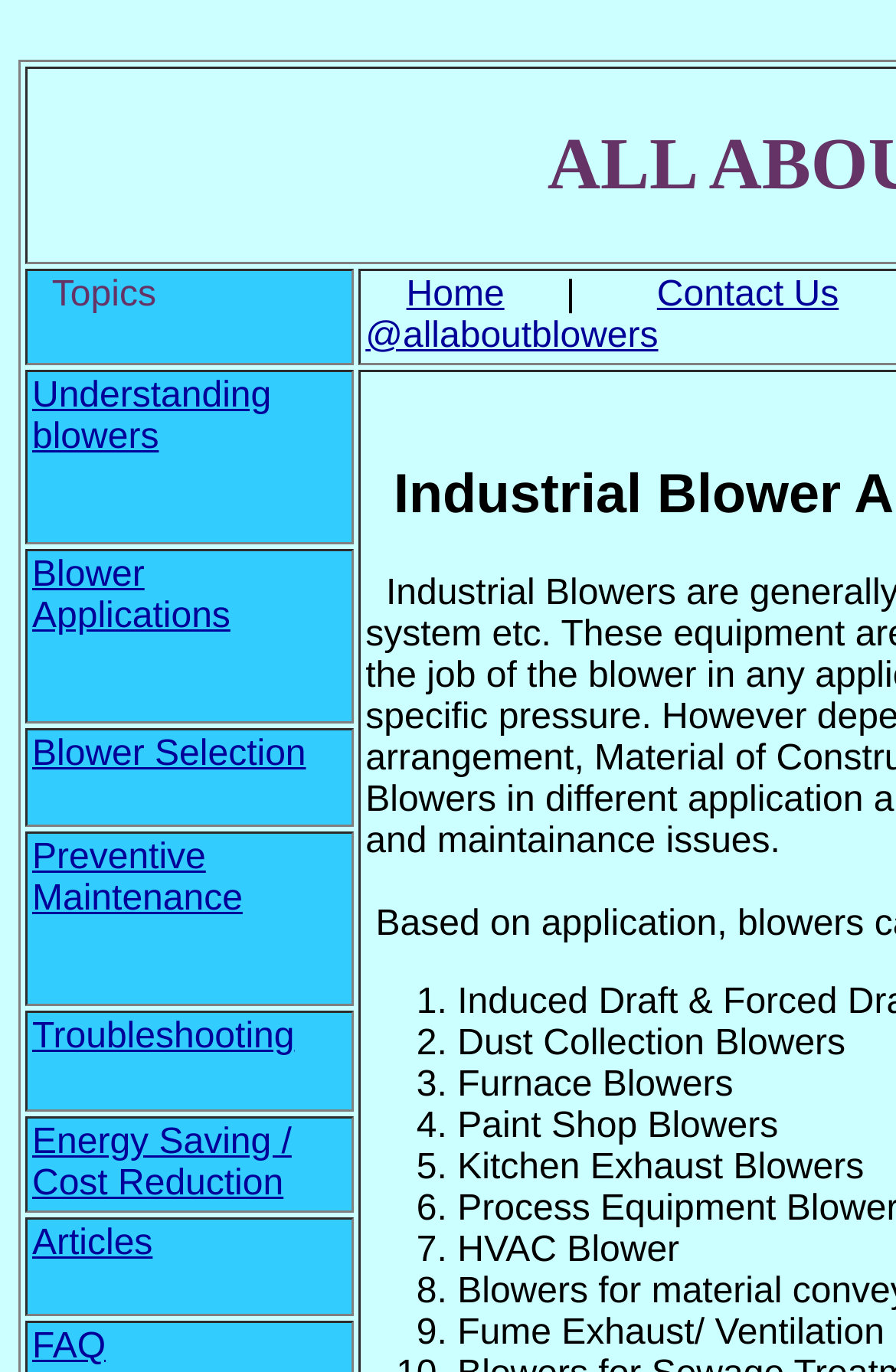What is the first type of blower application listed?
Please give a detailed and elaborate explanation in response to the question.

I looked at the list of blower applications under the 'Understanding blowers' gridcell and found that the first item is 'Dust Collection Blowers', which is indicated by the ListMarker '1.'.